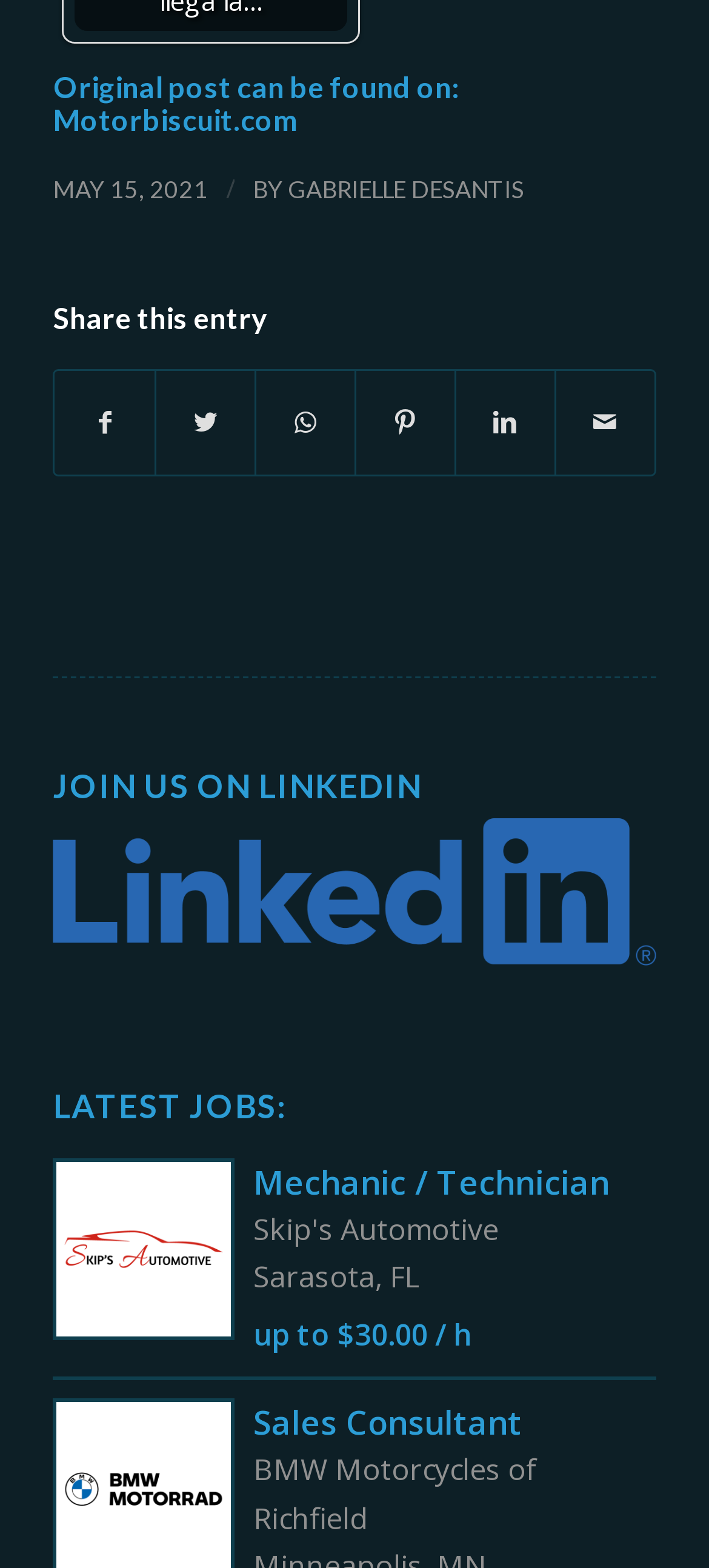Bounding box coordinates are specified in the format (top-left x, top-left y, bottom-right x, bottom-right y). All values are floating point numbers bounded between 0 and 1. Please provide the bounding box coordinate of the region this sentence describes: tipobet365 güncel adres

None